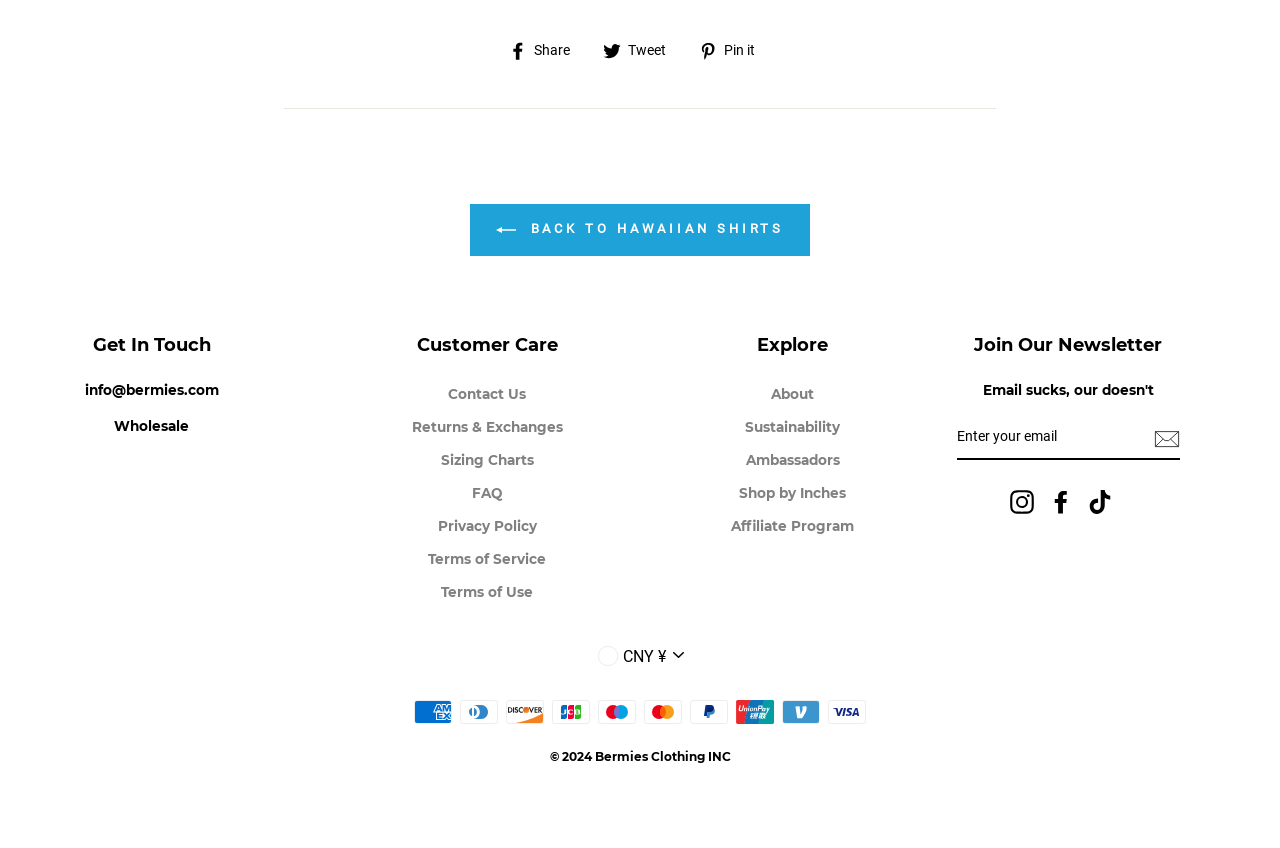Please locate the bounding box coordinates of the element that needs to be clicked to achieve the following instruction: "Share on Facebook". The coordinates should be four float numbers between 0 and 1, i.e., [left, top, right, bottom].

[0.398, 0.044, 0.457, 0.074]